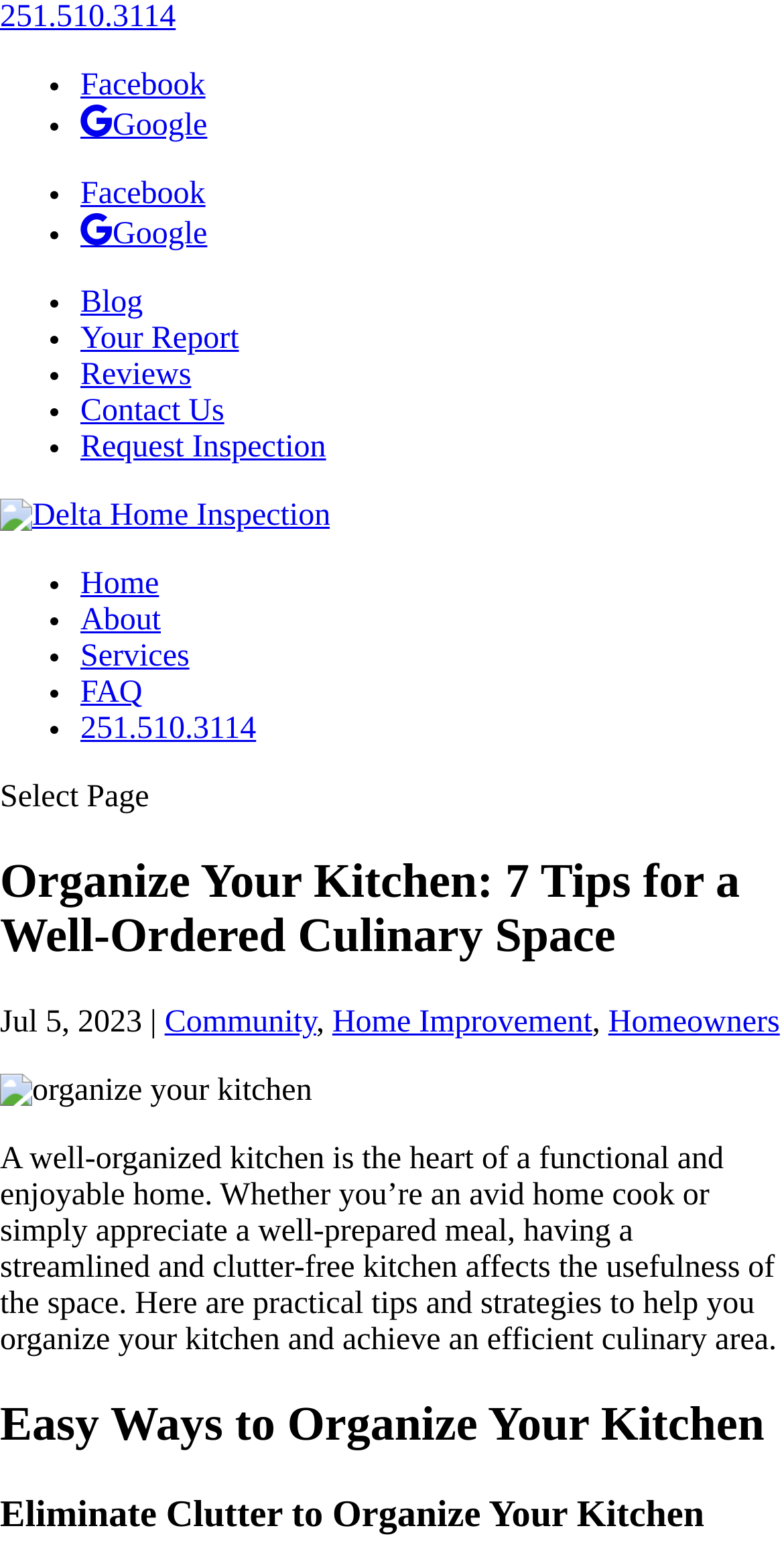Please find the bounding box for the UI element described by: "FAQ".

[0.103, 0.431, 0.182, 0.453]